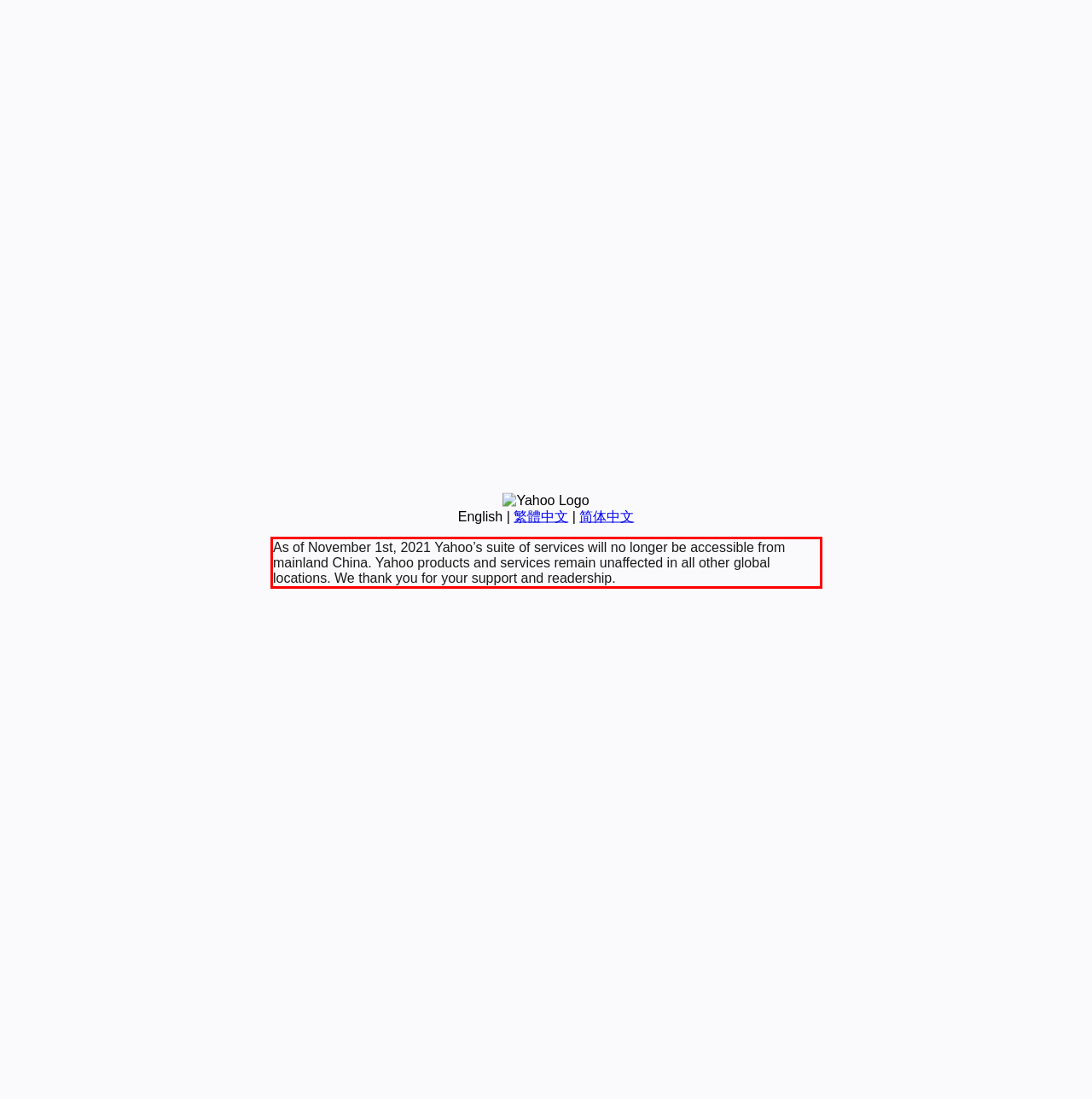Given a webpage screenshot with a red bounding box, perform OCR to read and deliver the text enclosed by the red bounding box.

As of November 1st, 2021 Yahoo’s suite of services will no longer be accessible from mainland China. Yahoo products and services remain unaffected in all other global locations. We thank you for your support and readership.